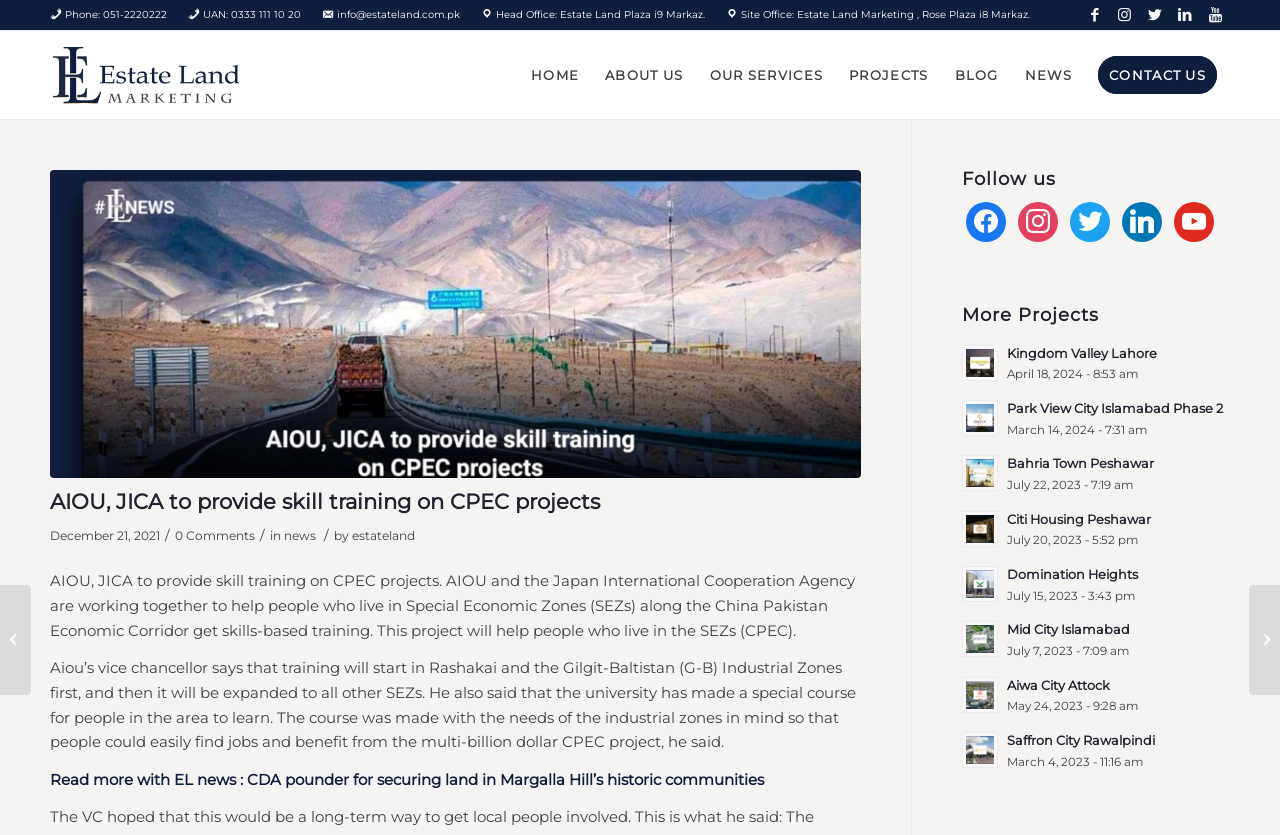Find the bounding box coordinates of the element to click in order to complete the given instruction: "Read more about AIOU and JICA providing skill training on CPEC projects."

[0.039, 0.586, 0.469, 0.616]